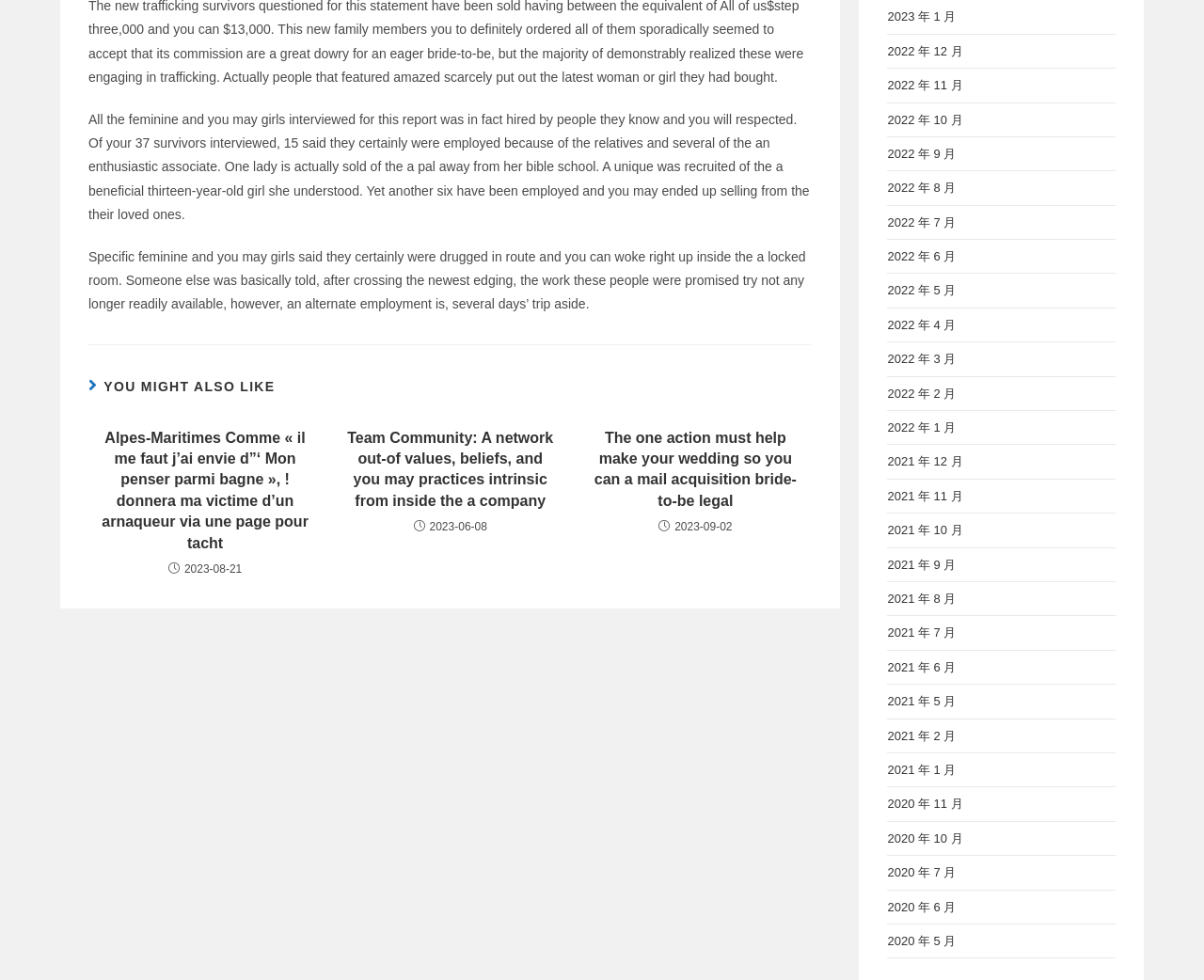Please locate the bounding box coordinates for the element that should be clicked to achieve the following instruction: "Click on the link 'The one action must help make your wedding so you can a mail acquisition bride-to-be legal'". Ensure the coordinates are given as four float numbers between 0 and 1, i.e., [left, top, right, bottom].

[0.49, 0.436, 0.665, 0.522]